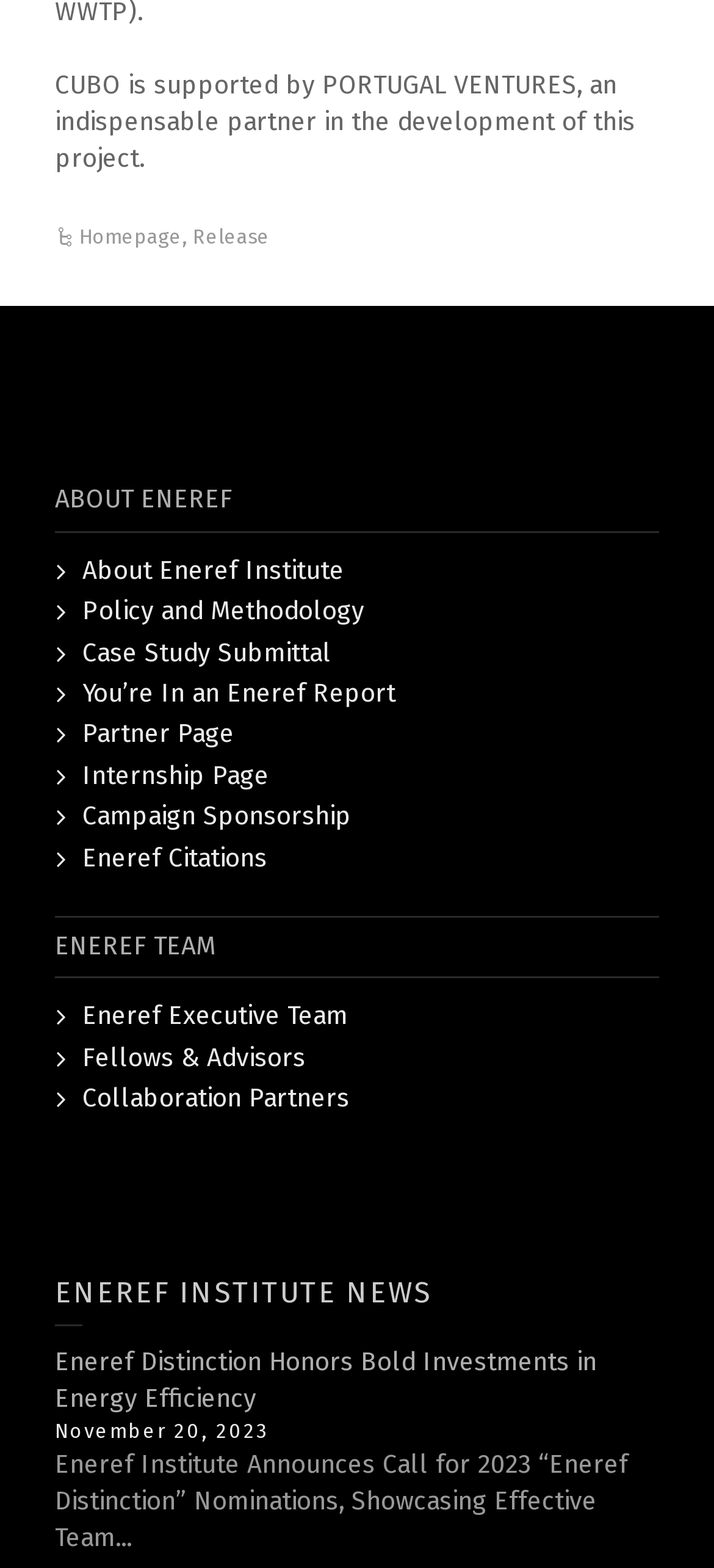What is the date of the news article?
Observe the image and answer the question with a one-word or short phrase response.

November 20, 2023